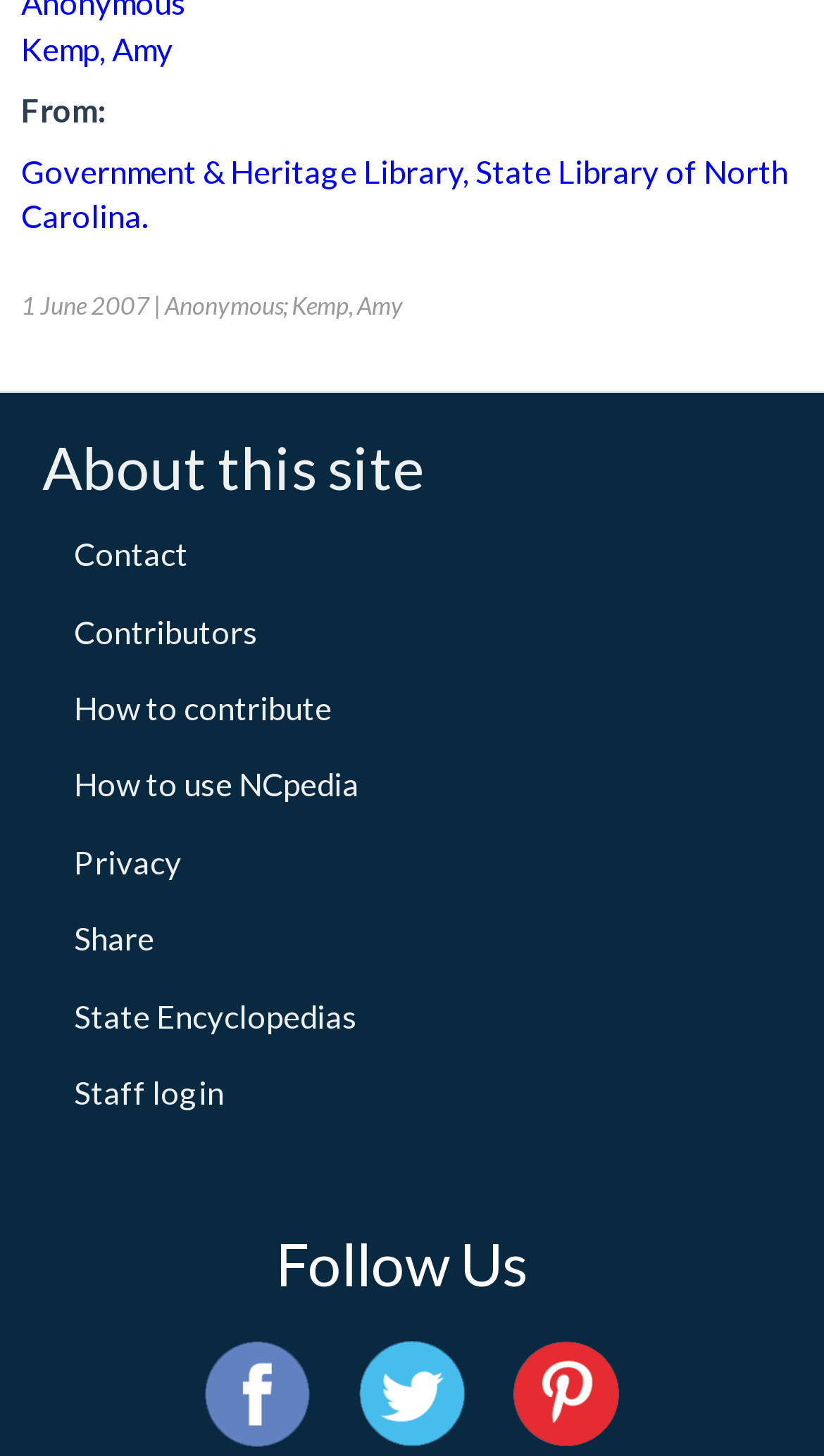Provide the bounding box coordinates for the area that should be clicked to complete the instruction: "Learn about this site".

[0.051, 0.296, 0.515, 0.346]